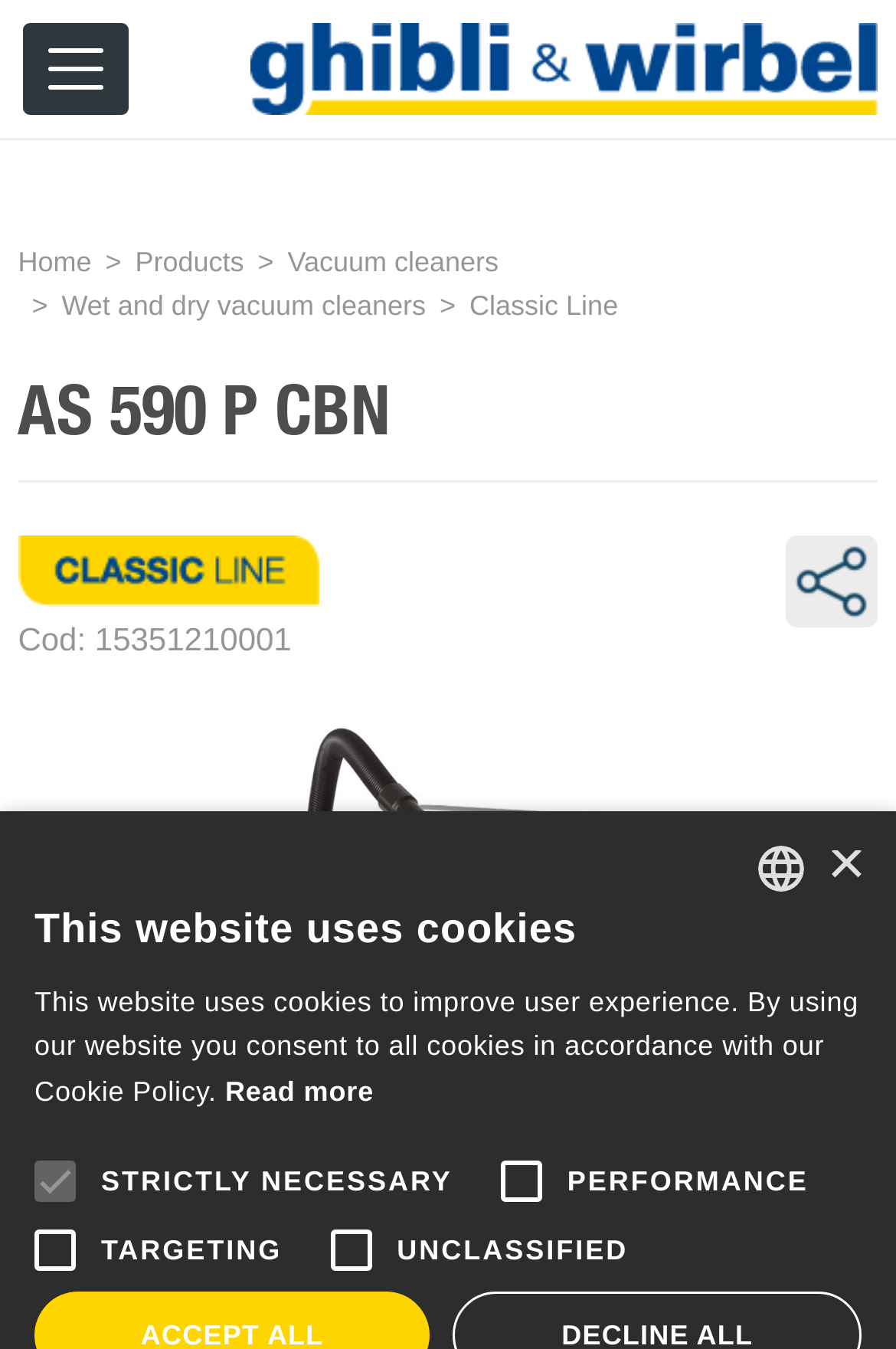Find the bounding box coordinates of the area to click in order to follow the instruction: "Click on PRODUCTS +".

[0.043, 0.264, 0.675, 0.295]